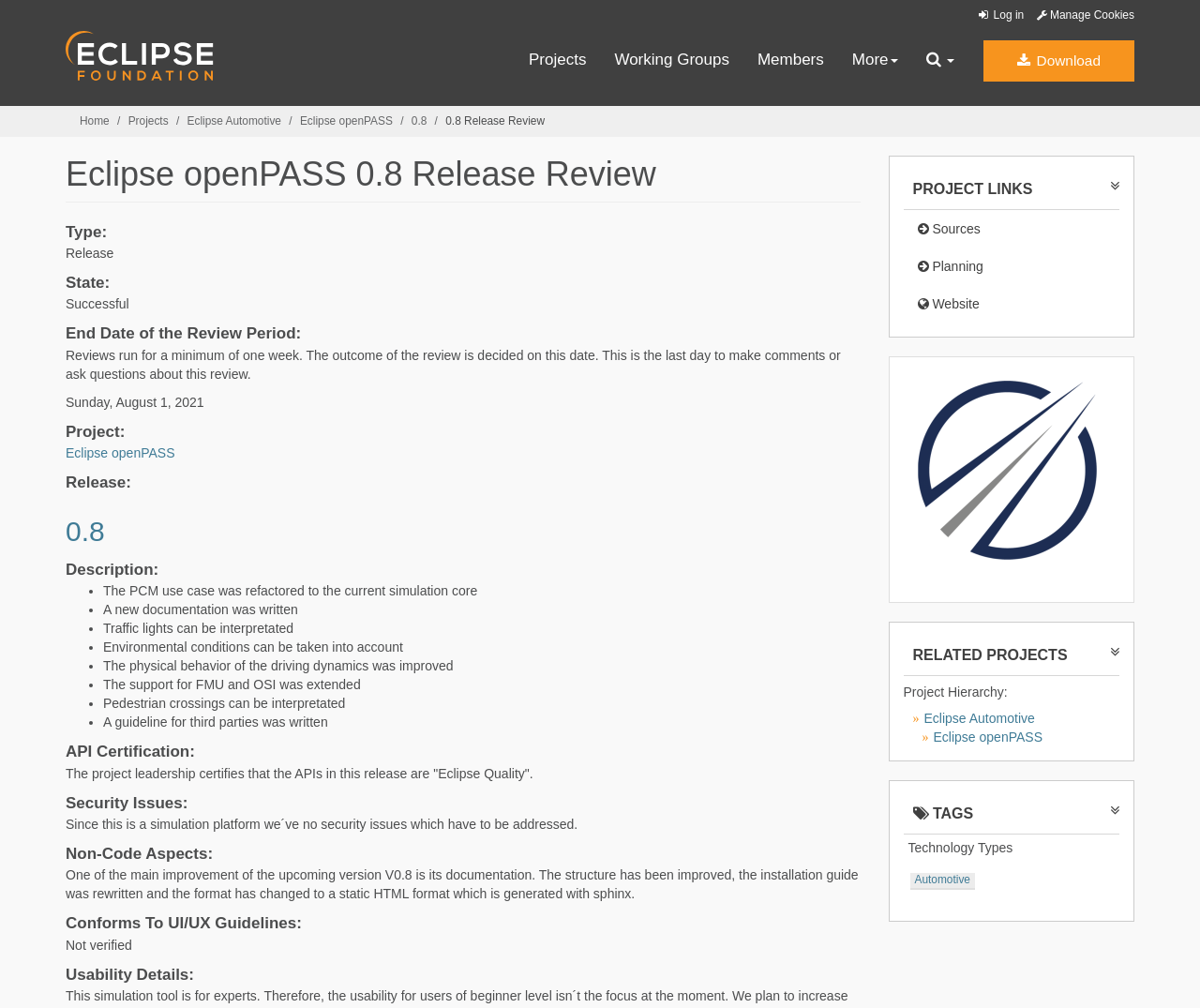Highlight the bounding box coordinates of the element that should be clicked to carry out the following instruction: "Explore the 'Eclipse Automotive' project". The coordinates must be given as four float numbers ranging from 0 to 1, i.e., [left, top, right, bottom].

[0.77, 0.705, 0.862, 0.72]